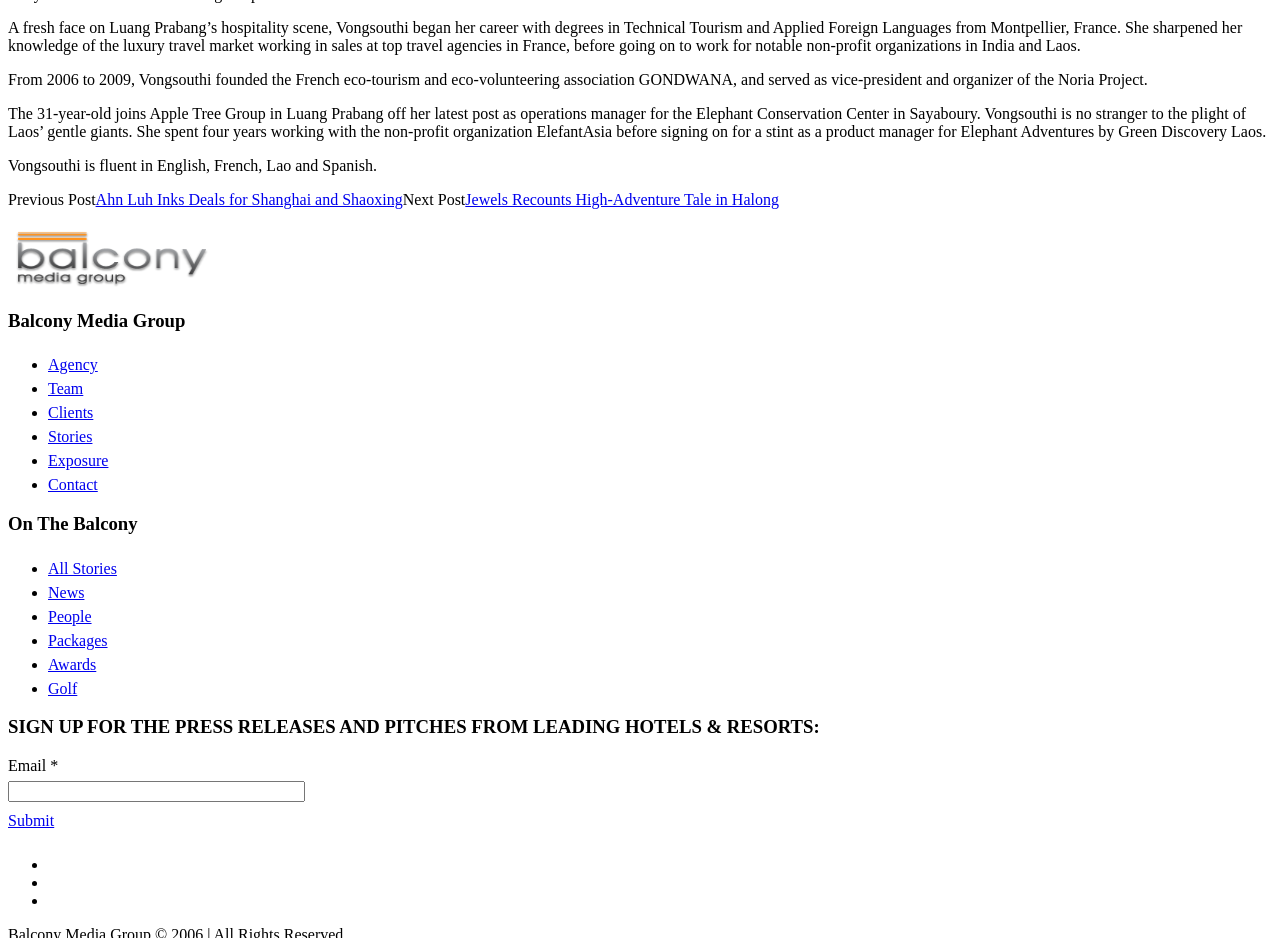How many languages is Vongsouthi fluent in?
Can you offer a detailed and complete answer to this question?

According to the text, Vongsouthi is fluent in English, French, Lao, and Spanish, which makes a total of four languages.